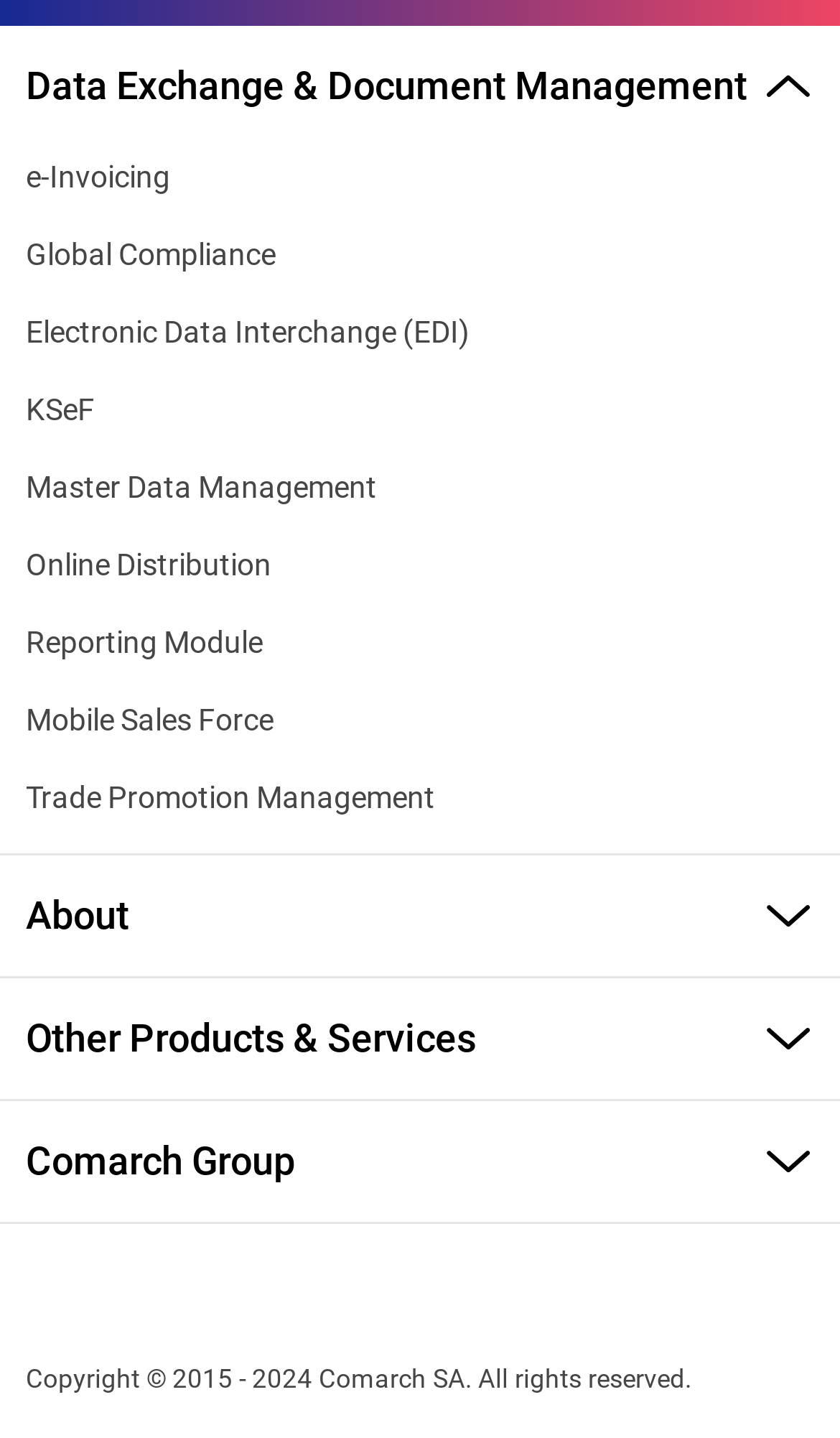What is the last link in the 'Other Products & Services' section?
Based on the image, respond with a single word or phrase.

info@comarch.com